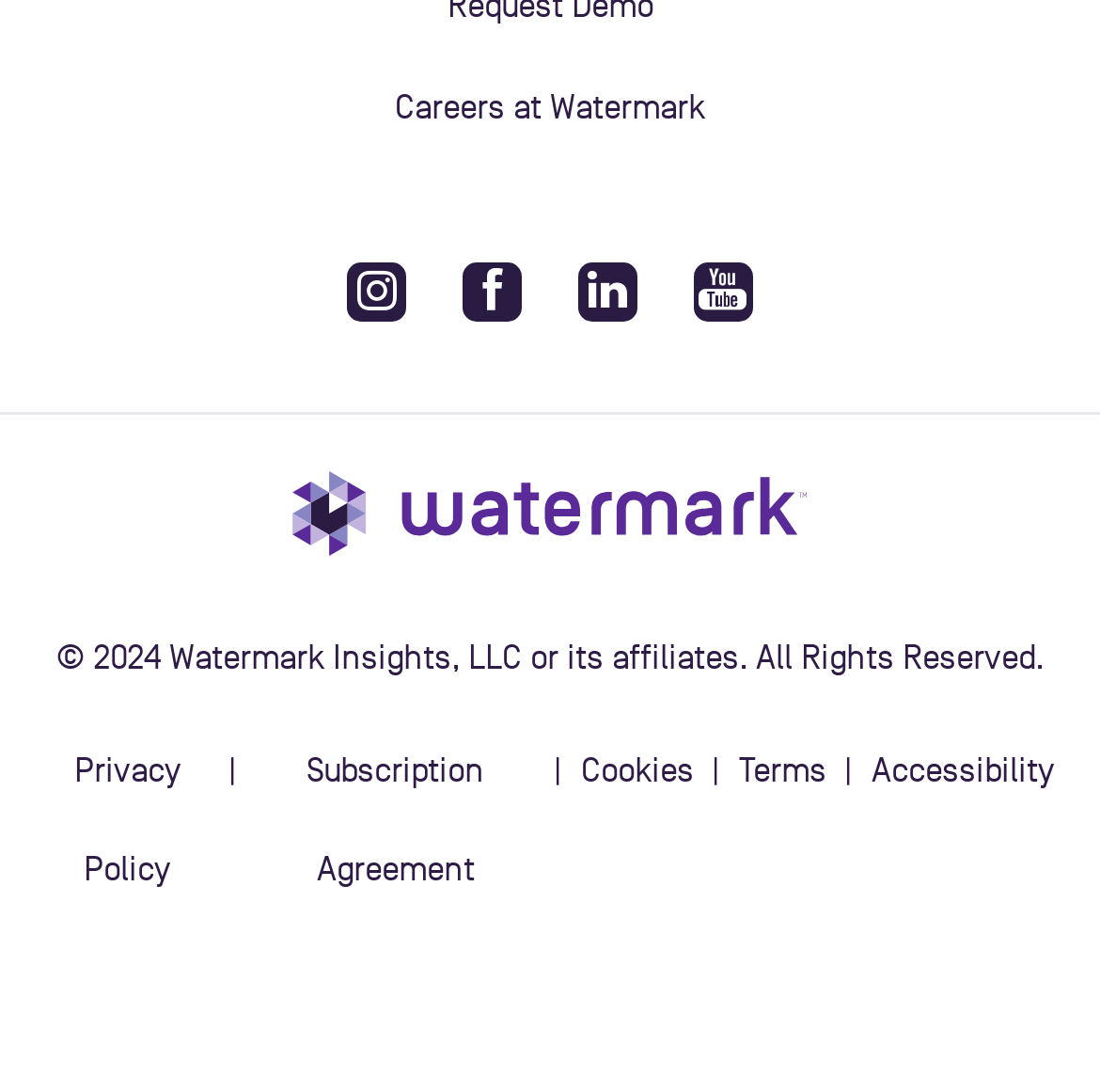Based on the element description "Careers at Watermark", predict the bounding box coordinates of the UI element.

[0.359, 0.08, 0.641, 0.116]